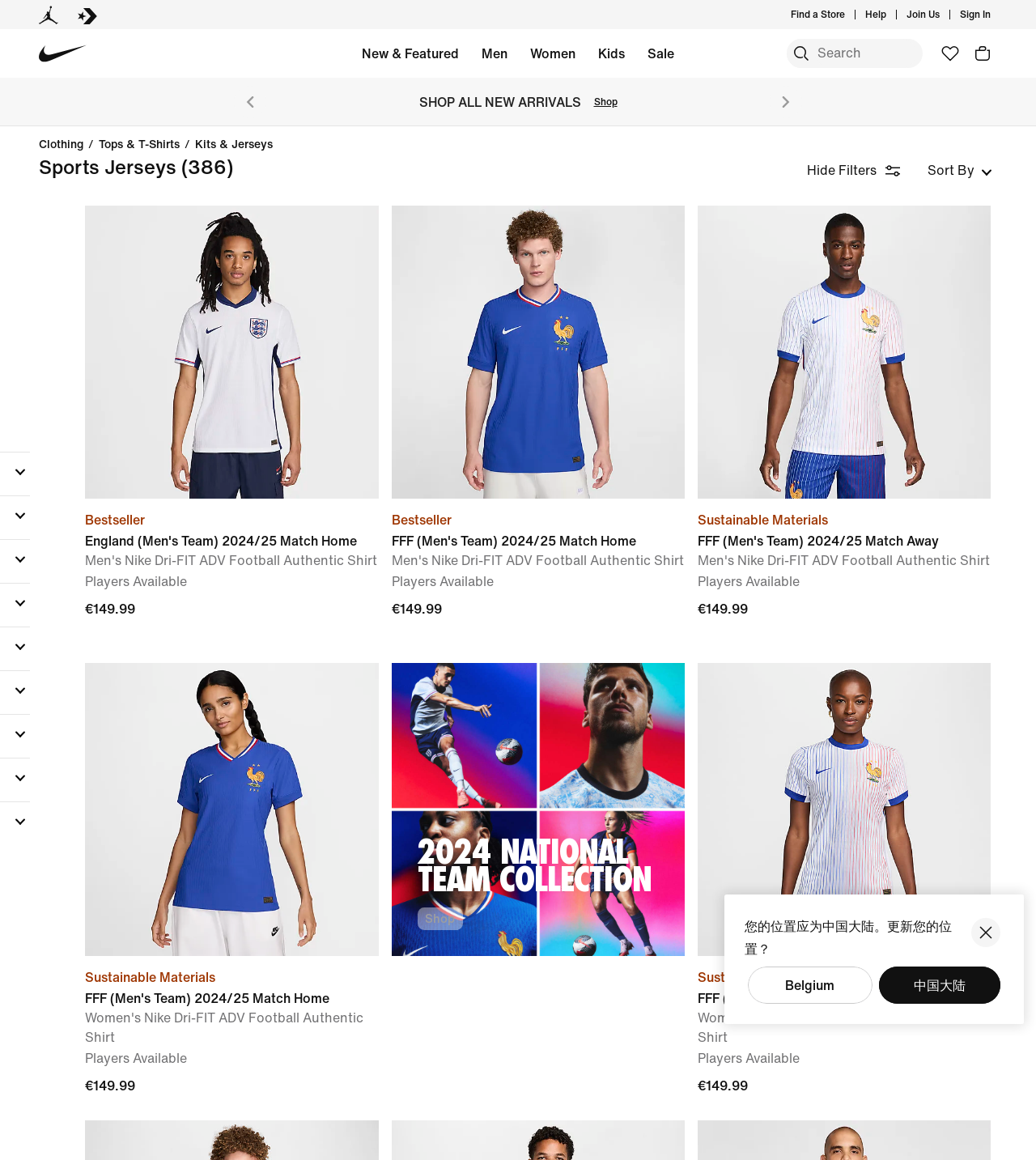Give a one-word or one-phrase response to the question:
What is the location that the webpage is suggesting to update to?

China mainland